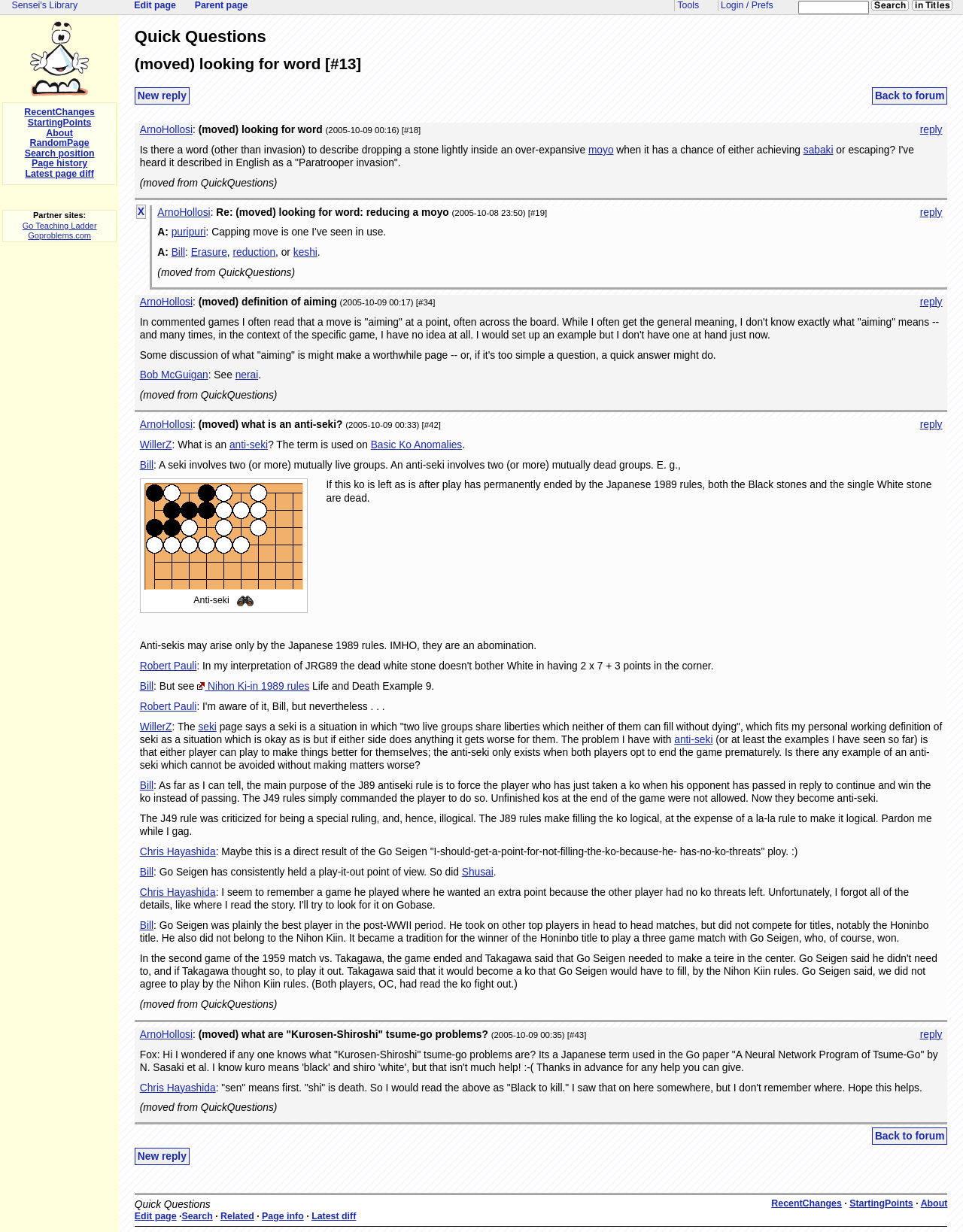Please identify the bounding box coordinates of the clickable area that will allow you to execute the instruction: "Click on 'Back to forum'".

[0.905, 0.071, 0.984, 0.085]